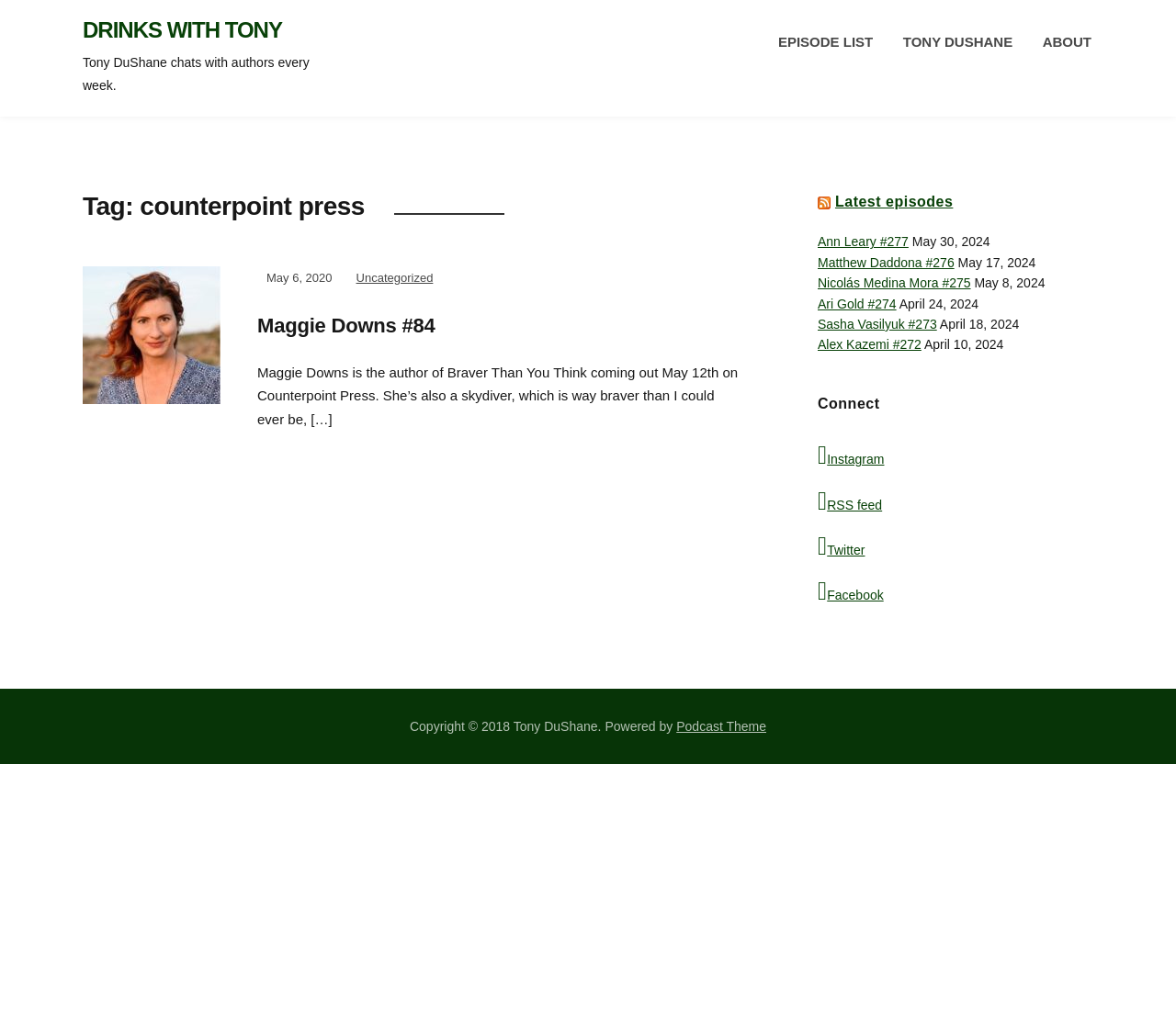Find the headline of the webpage and generate its text content.

Tag: counterpoint press